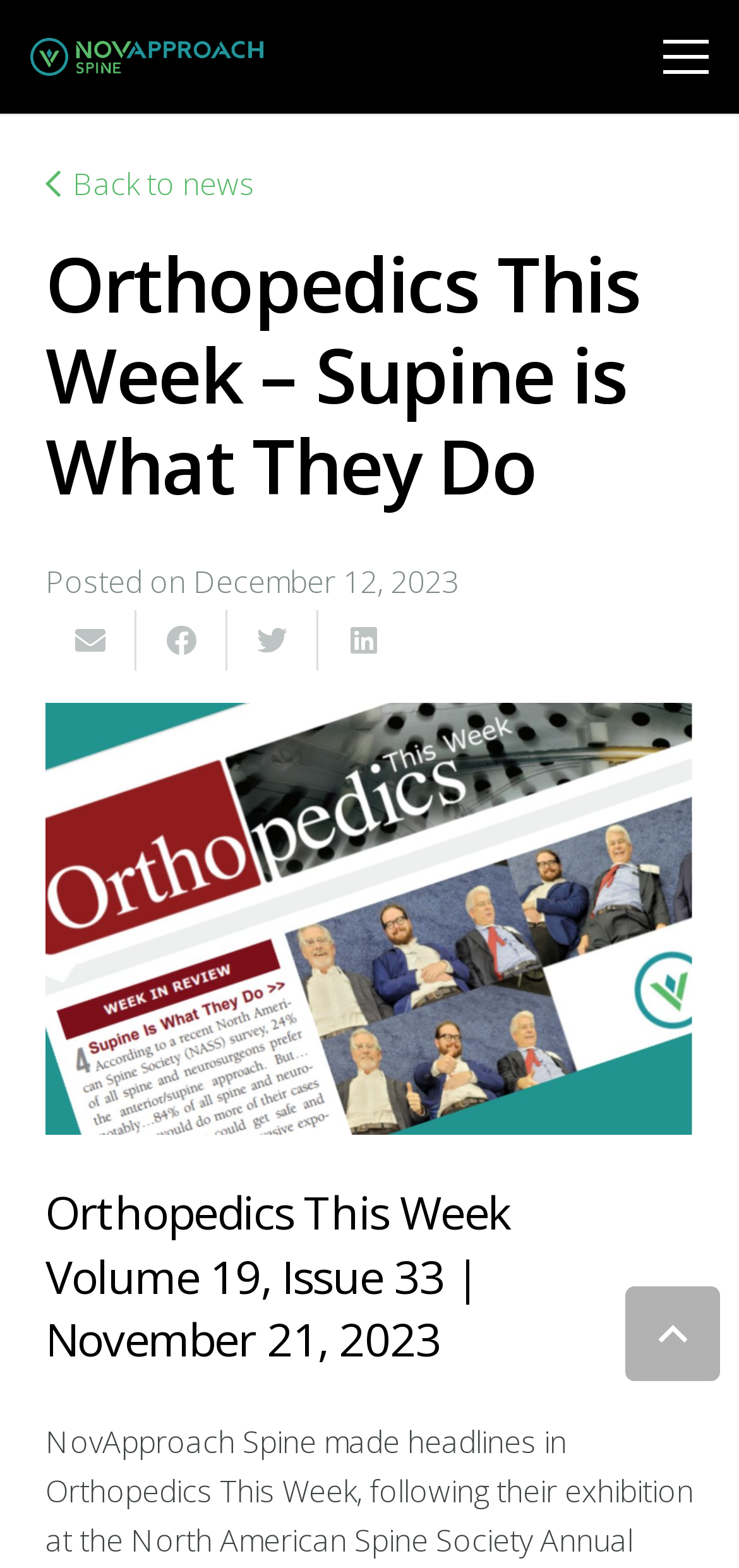Pinpoint the bounding box coordinates of the clickable element to carry out the following instruction: "Go to the menu."

[0.865, 0.006, 0.992, 0.066]